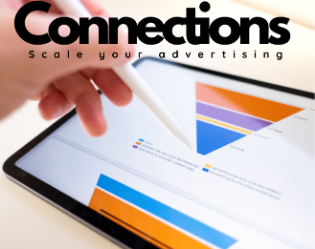Provide a thorough description of what you see in the image.

The image features a close-up view of a person's hand holding a stylus over a digital tablet displaying colorful graphs and charts. The graphs exhibit various segments in shades of orange, blue, and purple, indicating data analysis or marketing metrics. The background is plain, allowing the charts to stand out. At the top of the image, the text reads "Connections" in a bold, modern font, with the subtitle "Scale your advertising" positioned below it. This suggests a focus on data-driven advertising strategies, highlighting the importance of visual information in optimizing marketing efforts.